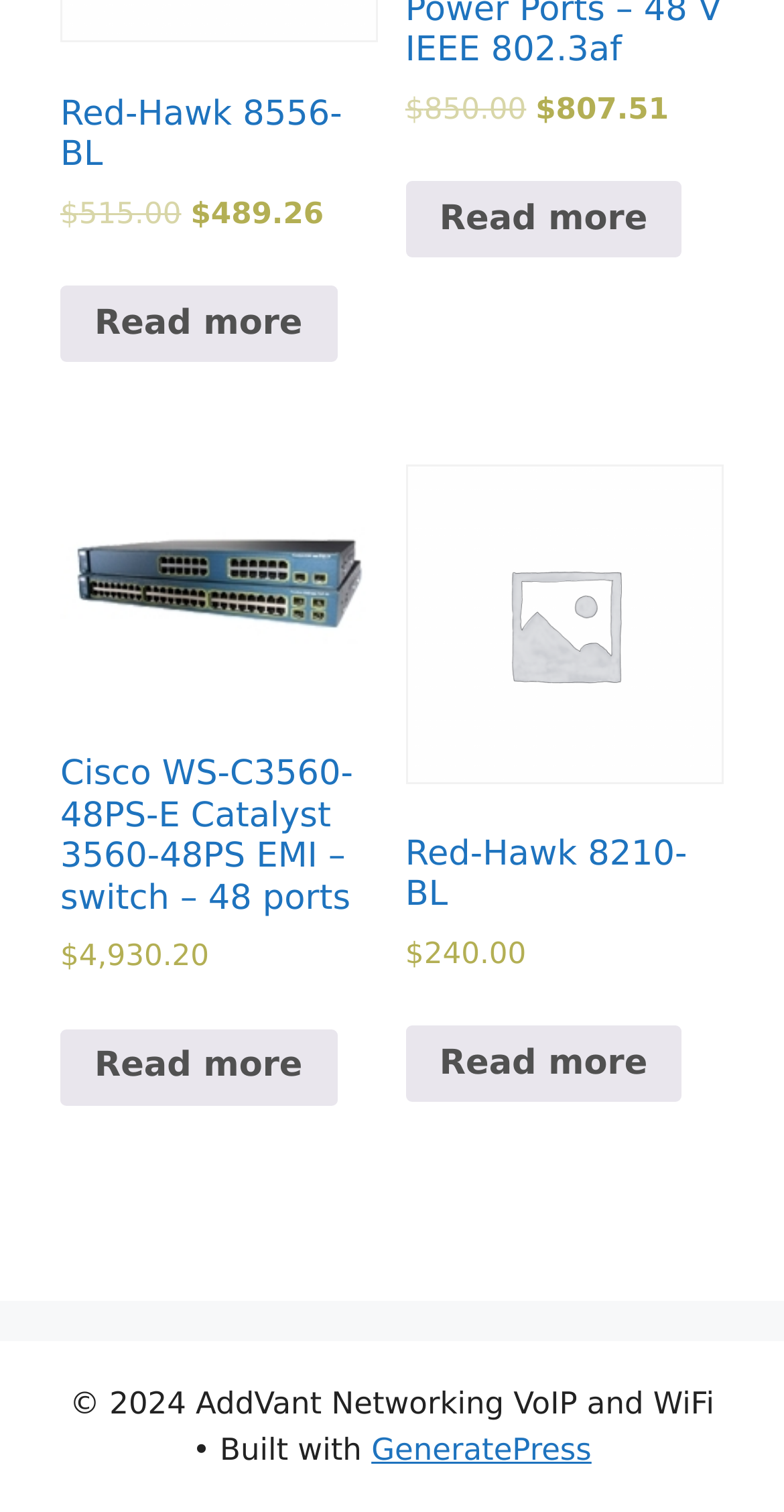What is the price of Cisco WS-C3560-48PS-E?
Could you answer the question in a detailed manner, providing as much information as possible?

I found the price of Cisco WS-C3560-48PS-E by looking at the link element with the text 'Cisco WS-C3560-48PS-E Catalyst 3560-48PS EMI – switch – 48 ports $4,930.20'.